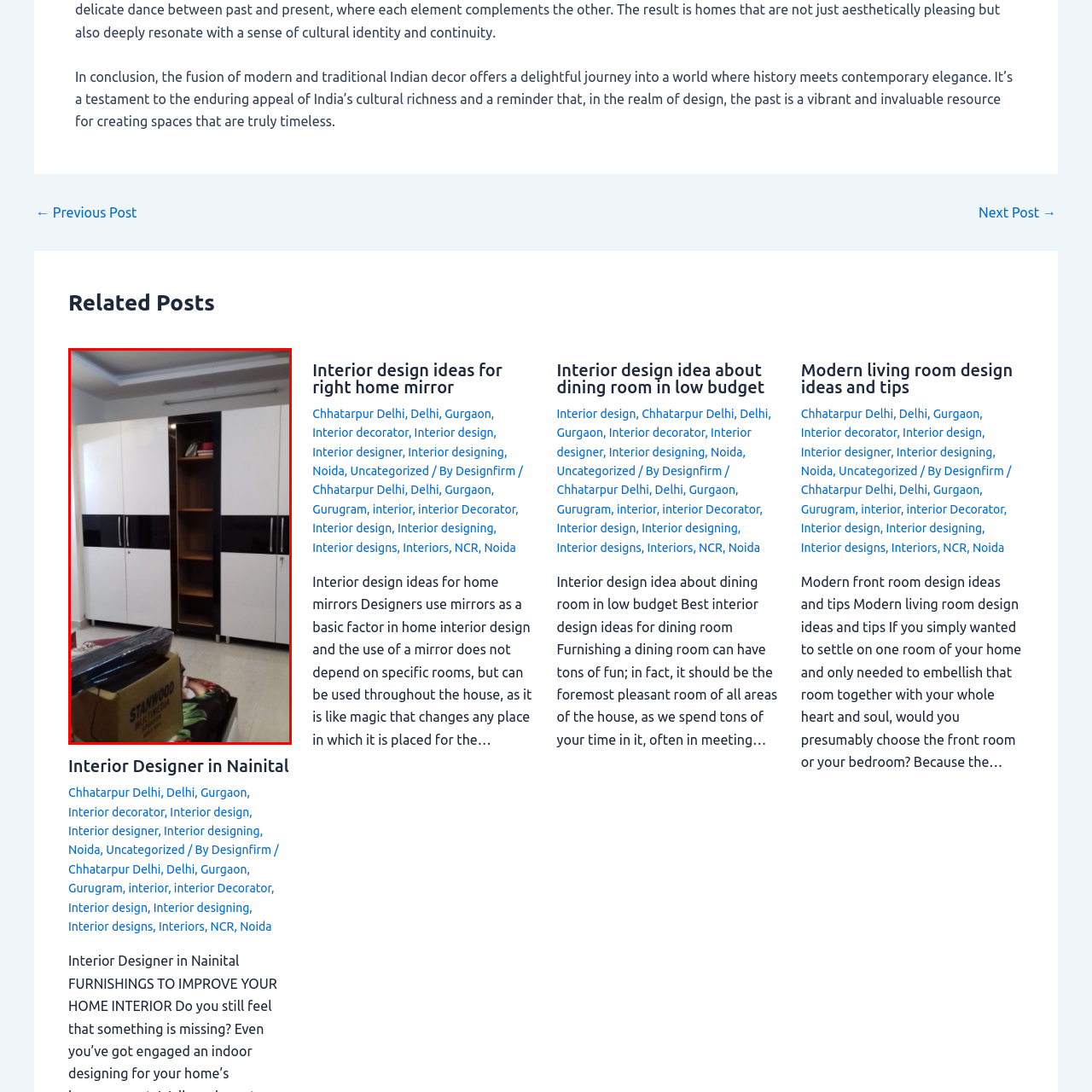What is the purpose of the central open shelving unit?
Observe the image enclosed by the red boundary and respond with a one-word or short-phrase answer.

Practical storage